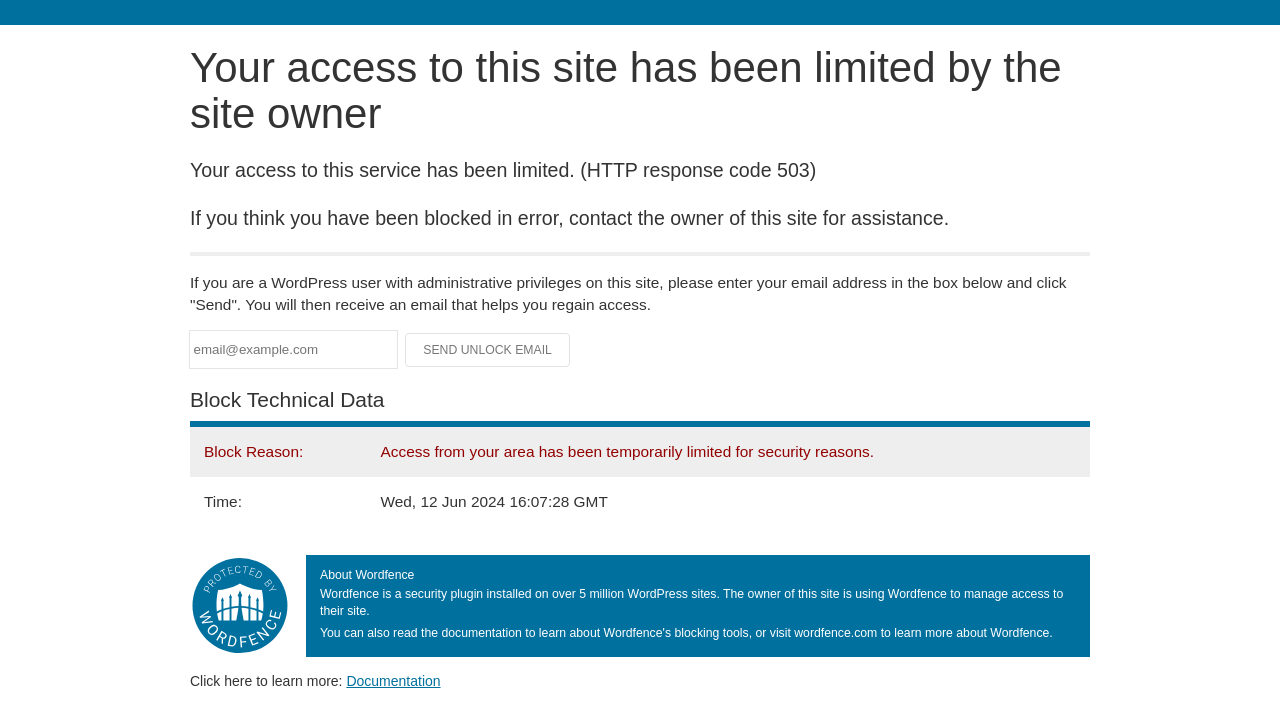Find the bounding box coordinates for the HTML element described as: "Documentation". The coordinates should consist of four float values between 0 and 1, i.e., [left, top, right, bottom].

[0.271, 0.96, 0.344, 0.982]